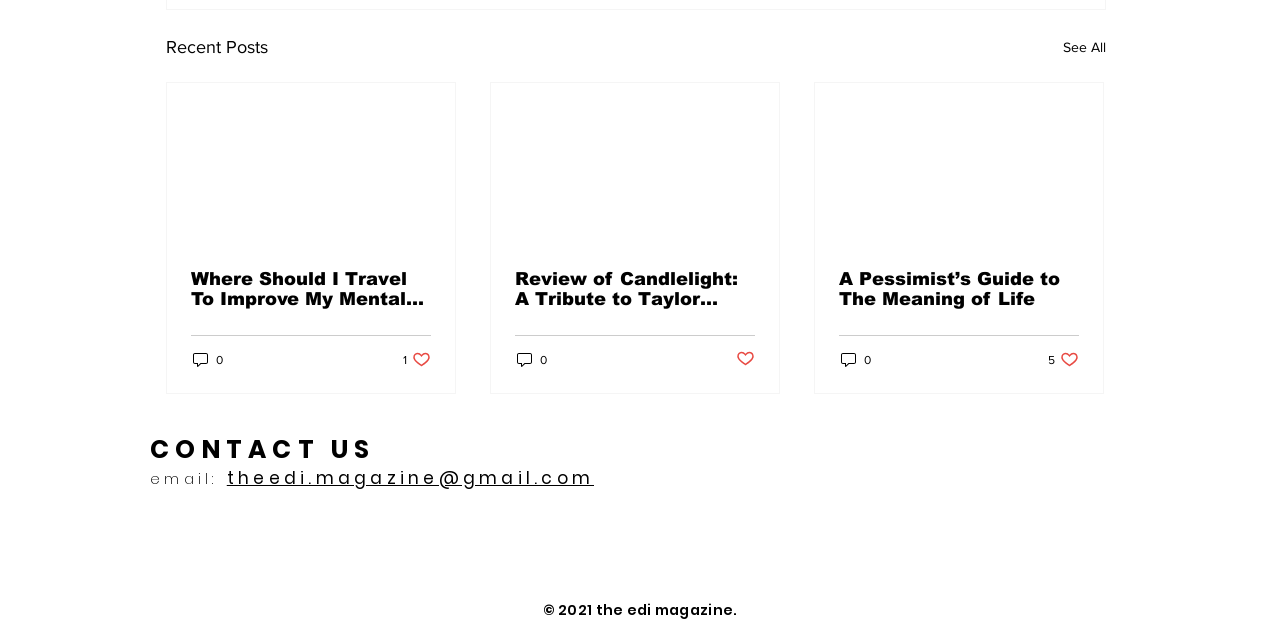Determine the bounding box coordinates for the region that must be clicked to execute the following instruction: "Like the post 'A Pessimist’s Guide to The Meaning of Life'".

[0.819, 0.564, 0.843, 0.594]